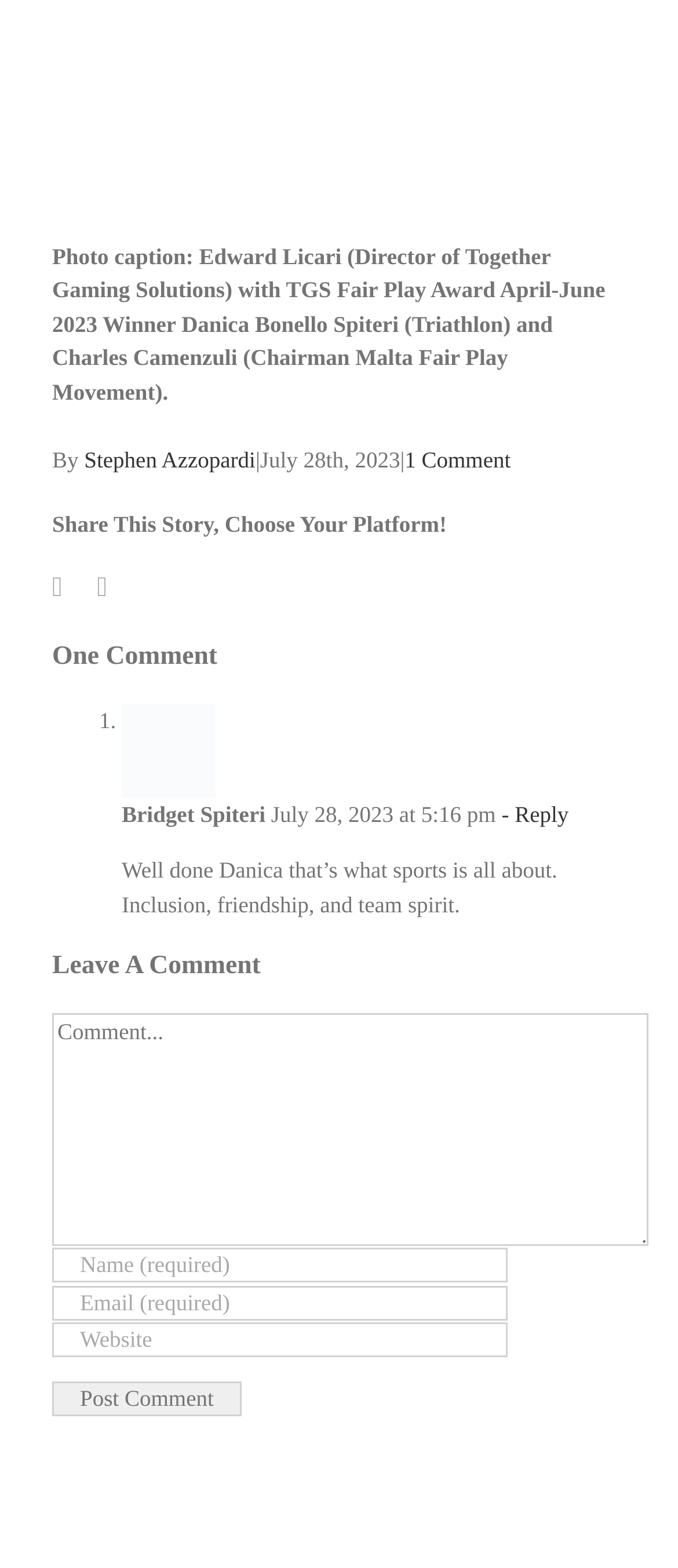Who is the winner of the TGS Fair Play Award?
Based on the screenshot, provide a one-word or short-phrase response.

Danica Bonello Spiteri